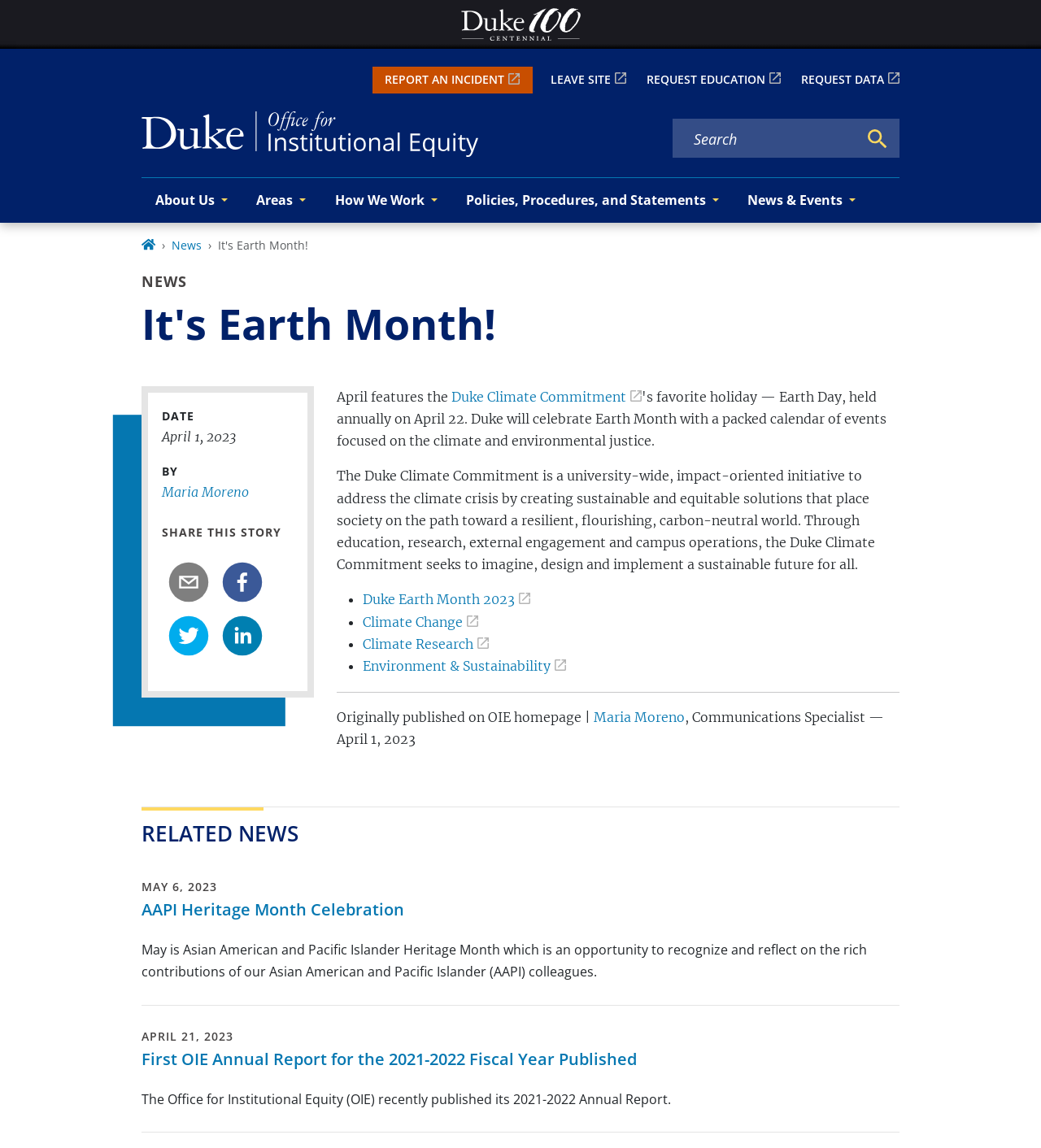Determine the bounding box coordinates of the UI element that matches the following description: "REPORT AN INCIDENT". The coordinates should be four float numbers between 0 and 1 in the format [left, top, right, bottom].

[0.357, 0.058, 0.512, 0.081]